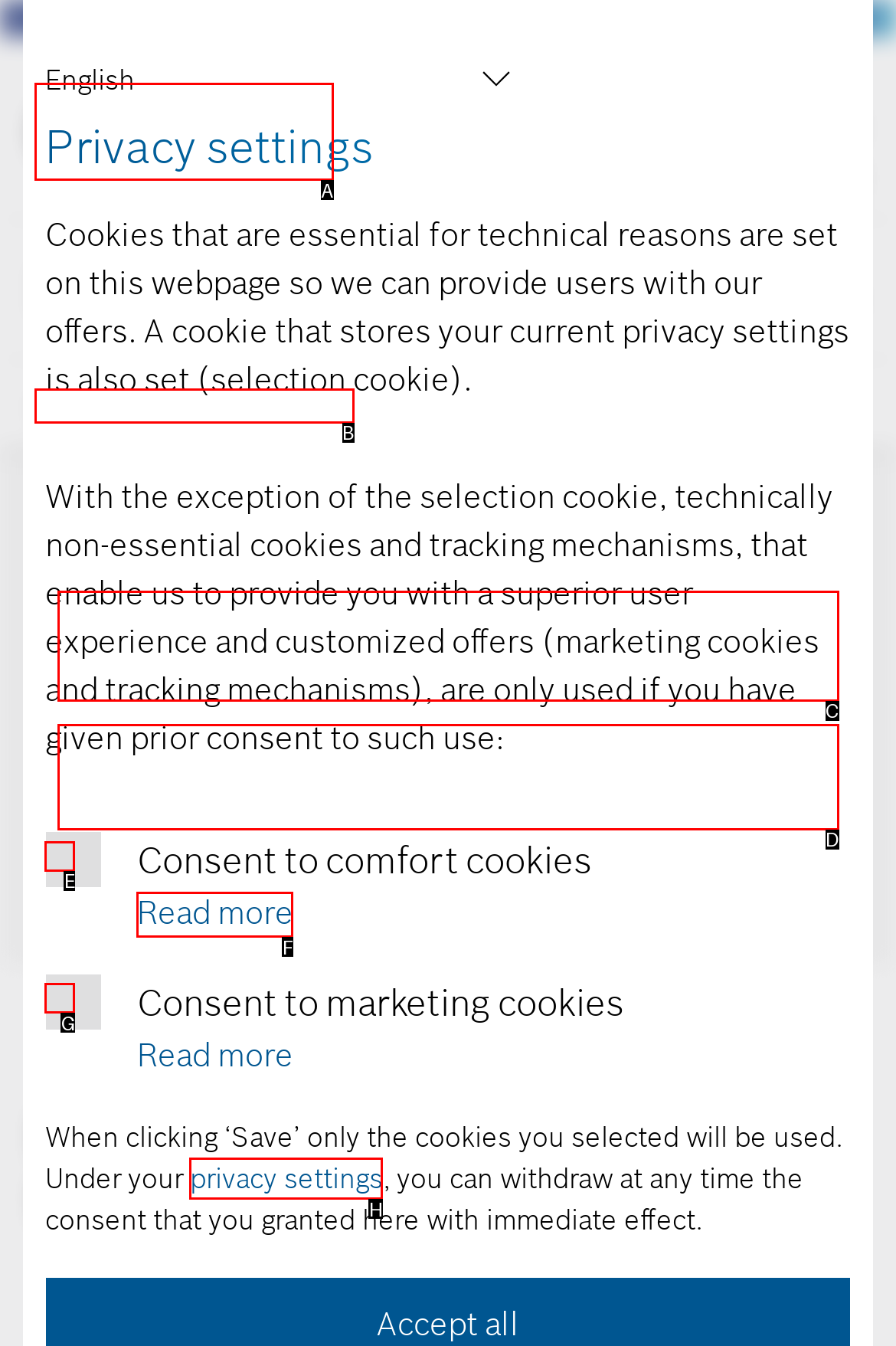Select the HTML element that corresponds to the description: parent_node: Bosch Sensortec Community. Reply with the letter of the correct option.

A